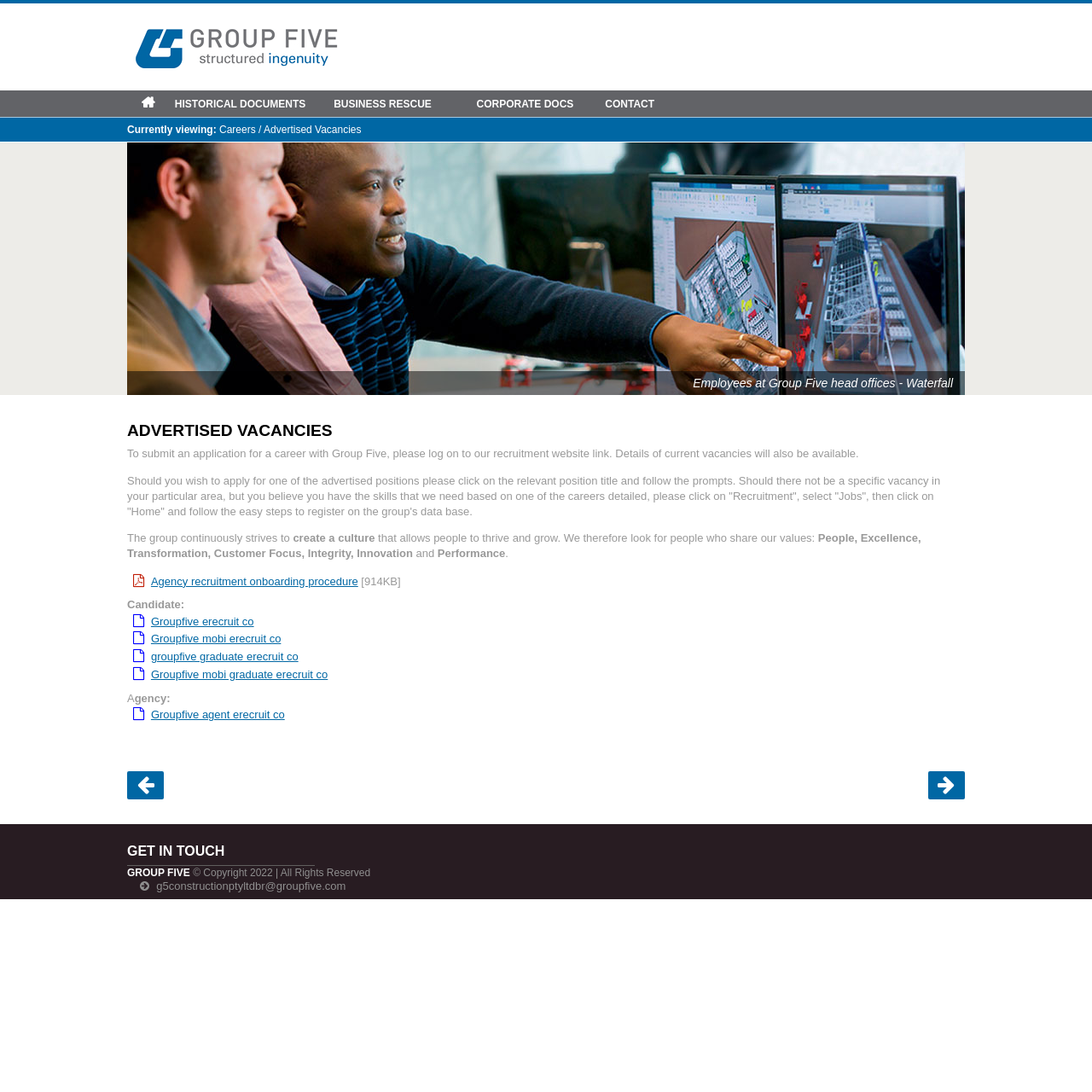Utilize the details in the image to thoroughly answer the following question: What are the company values?

The company values are obtained from the static text 'People, Excellence, Transformation, Customer Focus, Integrity, Innovation' which lists the values that the company looks for in its employees.